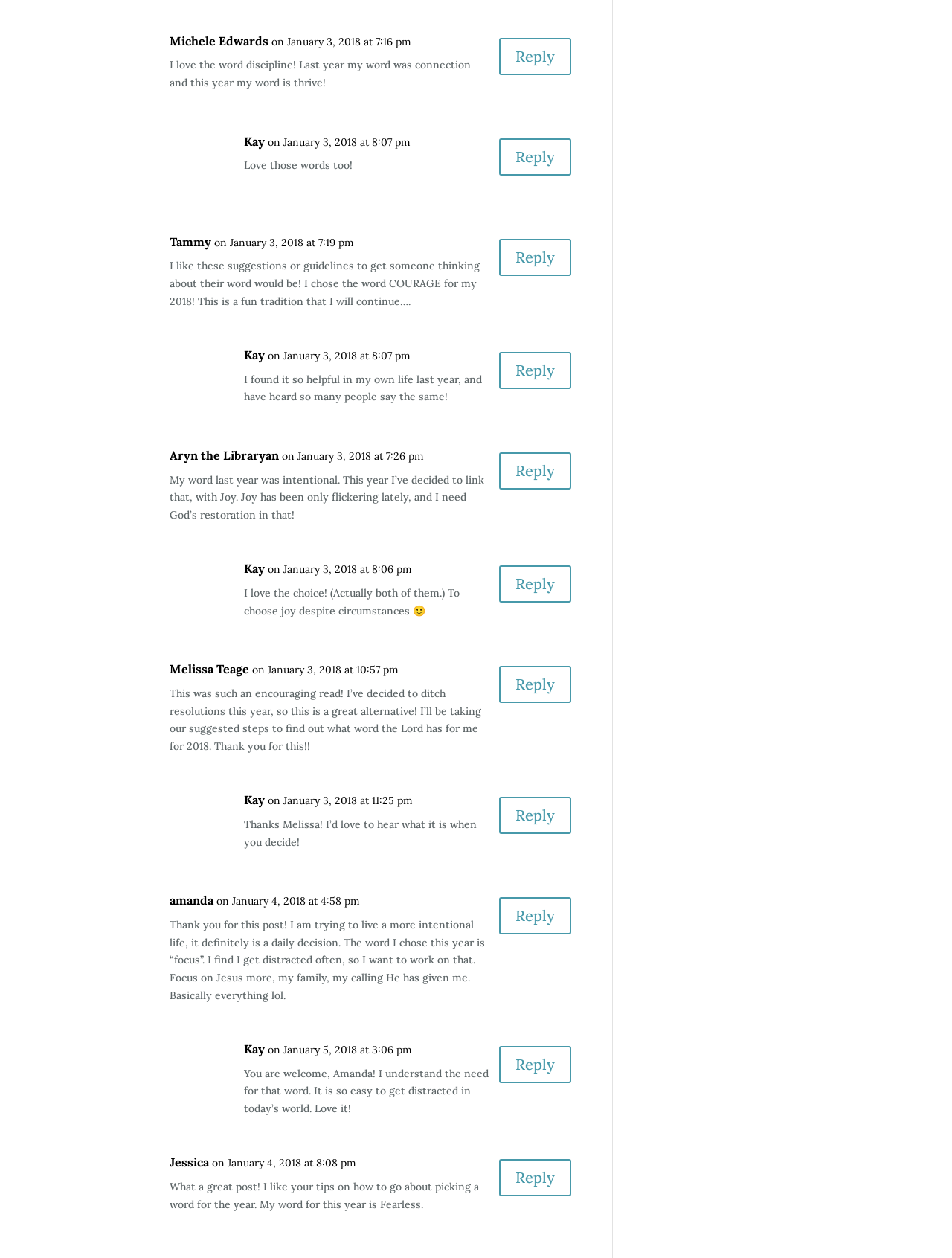Based on the image, provide a detailed and complete answer to the question: 
What is the date of the last comment?

The last comment is found in the last article element, which contains a StaticText element with the date 'on January 5, 2018 at 3:06 pm'.